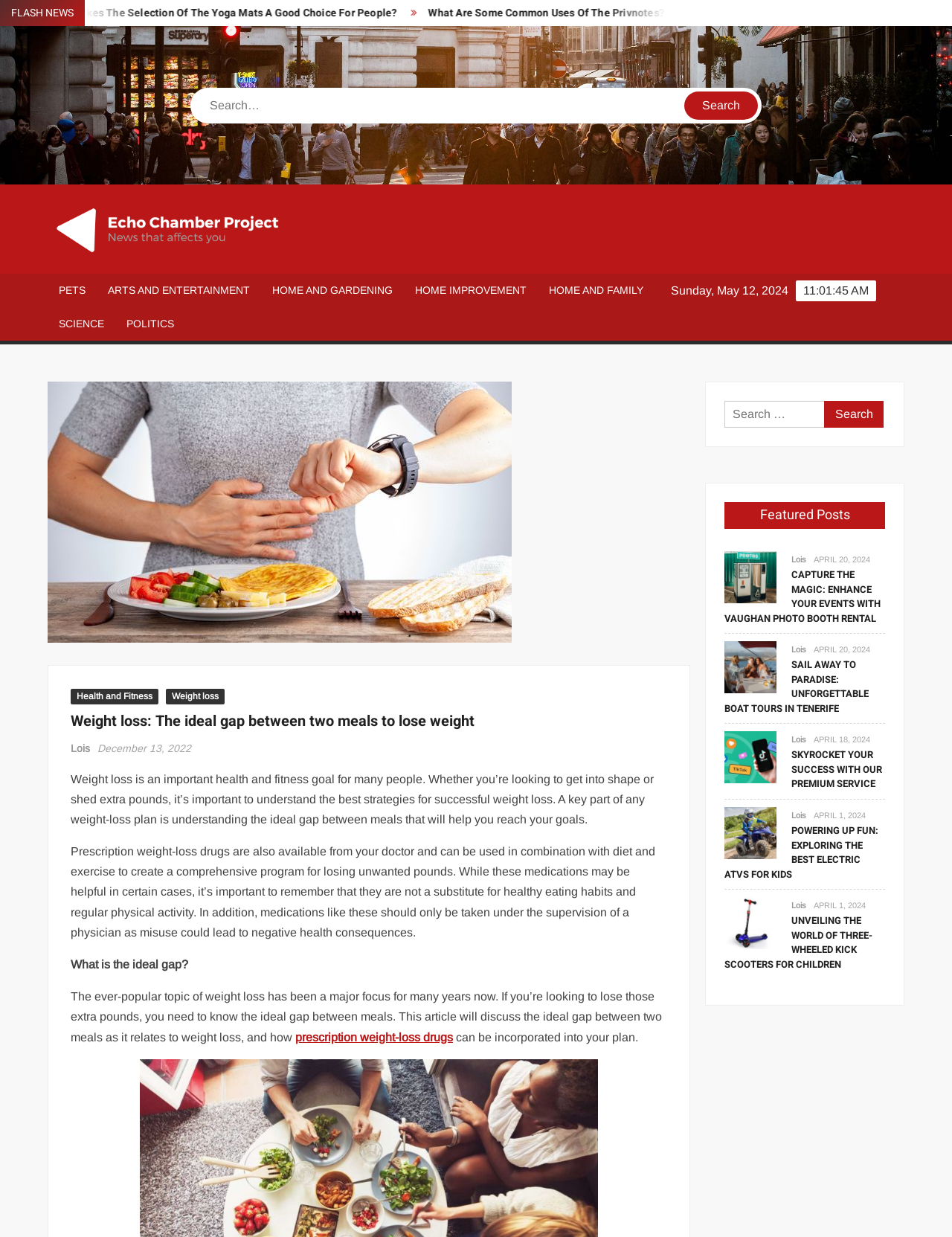Identify the bounding box coordinates necessary to click and complete the given instruction: "Read the article about weight loss".

[0.074, 0.574, 0.701, 0.592]